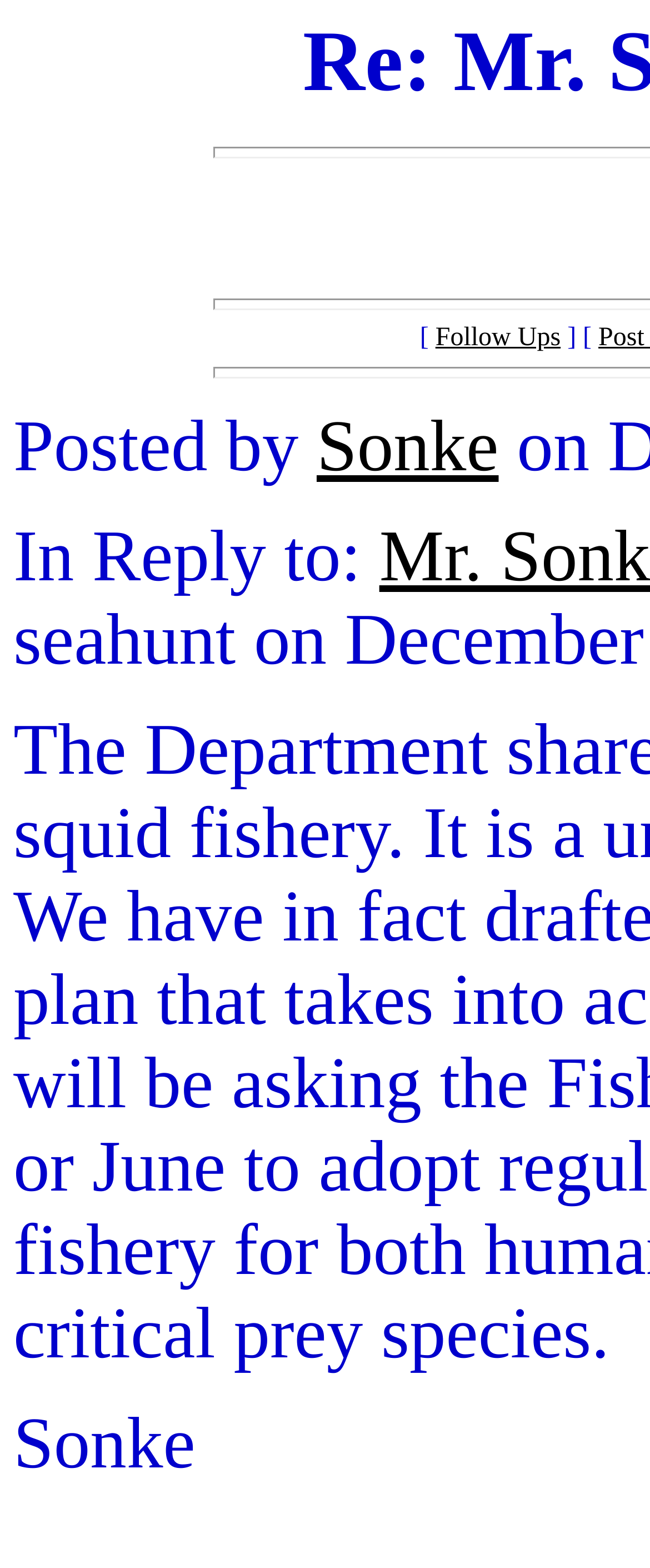Identify and provide the main heading of the webpage.

Re: Mr. Sonke, if you please